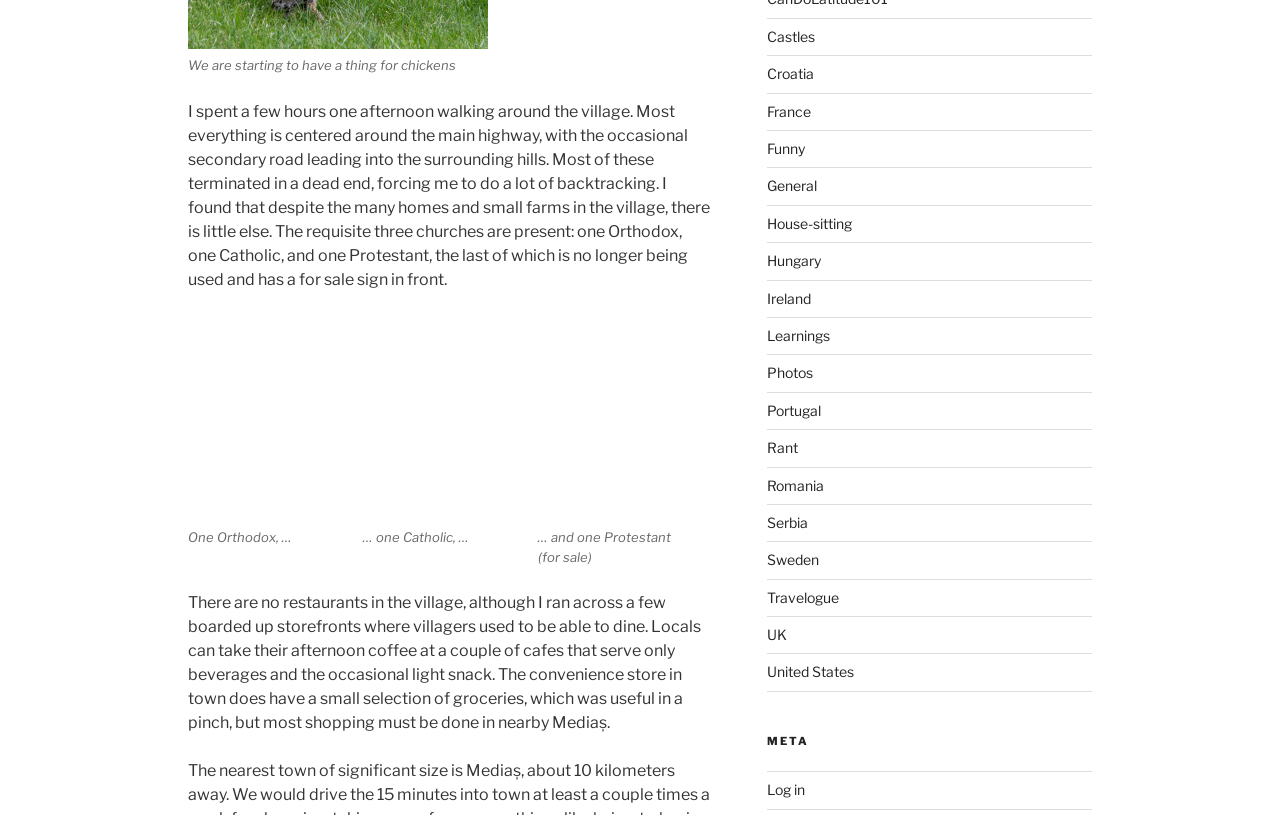Can you find the bounding box coordinates for the element to click on to achieve the instruction: "Click the link to Log in"?

[0.599, 0.959, 0.629, 0.979]